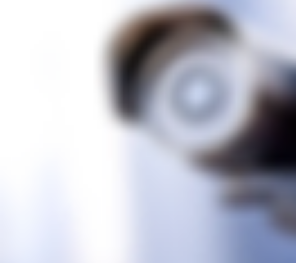Give a one-word or short-phrase answer to the following question: 
What is the purpose of the safety camera?

To maintain a safe environment